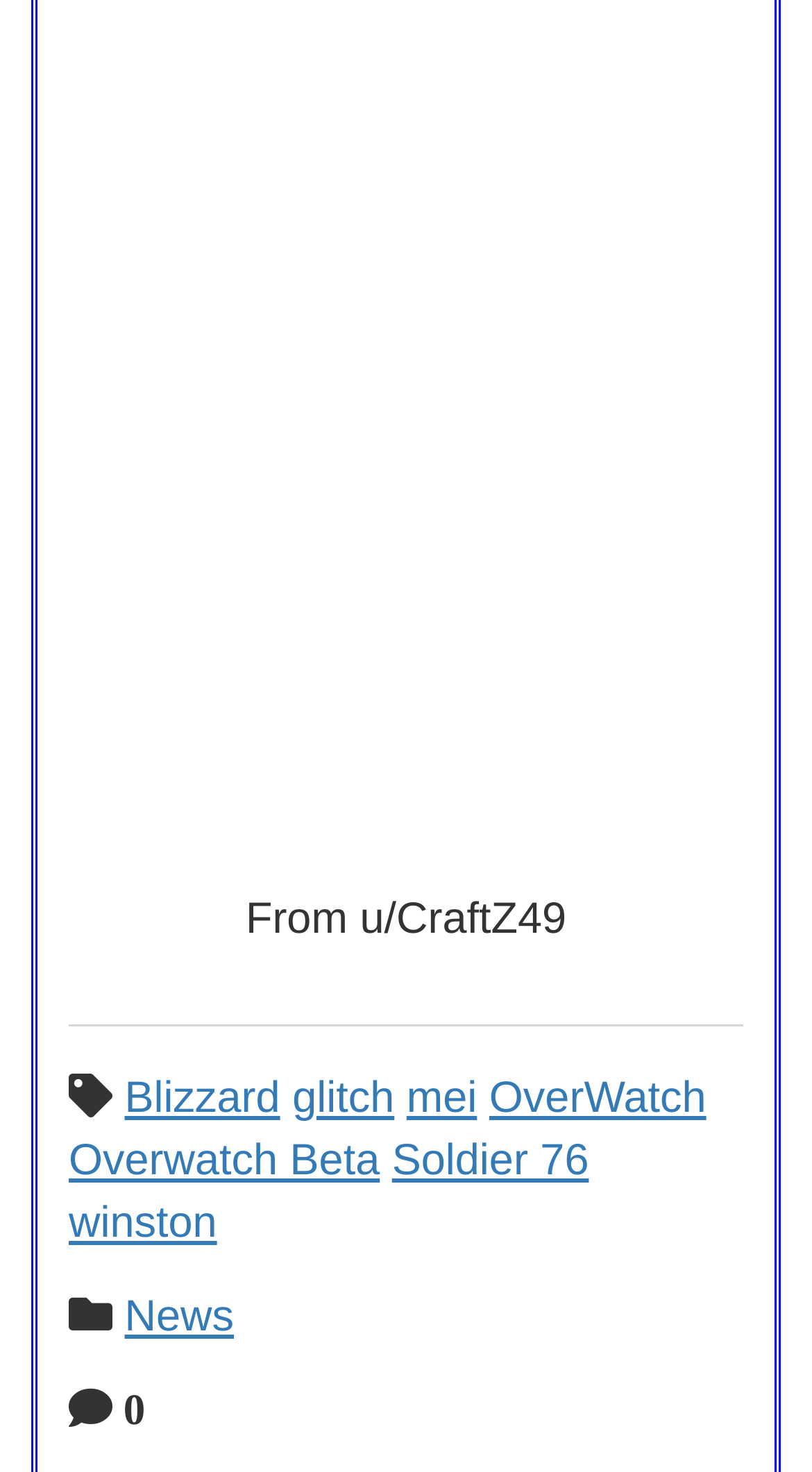Use a single word or phrase to answer the question:
What is the purpose of the links?

navigation